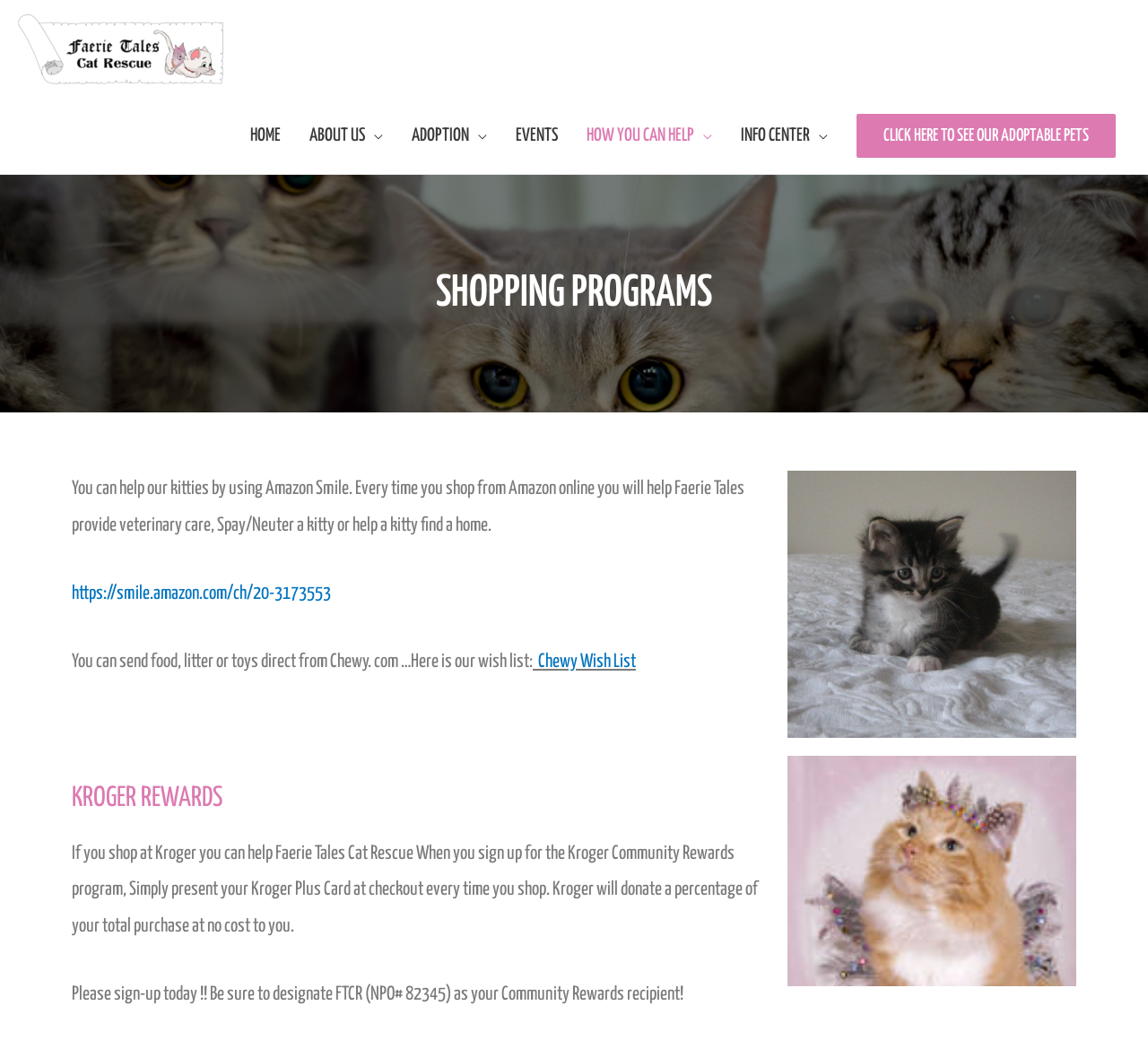Can you pinpoint the bounding box coordinates for the clickable element required for this instruction: "Sign up for Kroger Community Rewards"? The coordinates should be four float numbers between 0 and 1, i.e., [left, top, right, bottom].

[0.062, 0.812, 0.66, 0.899]